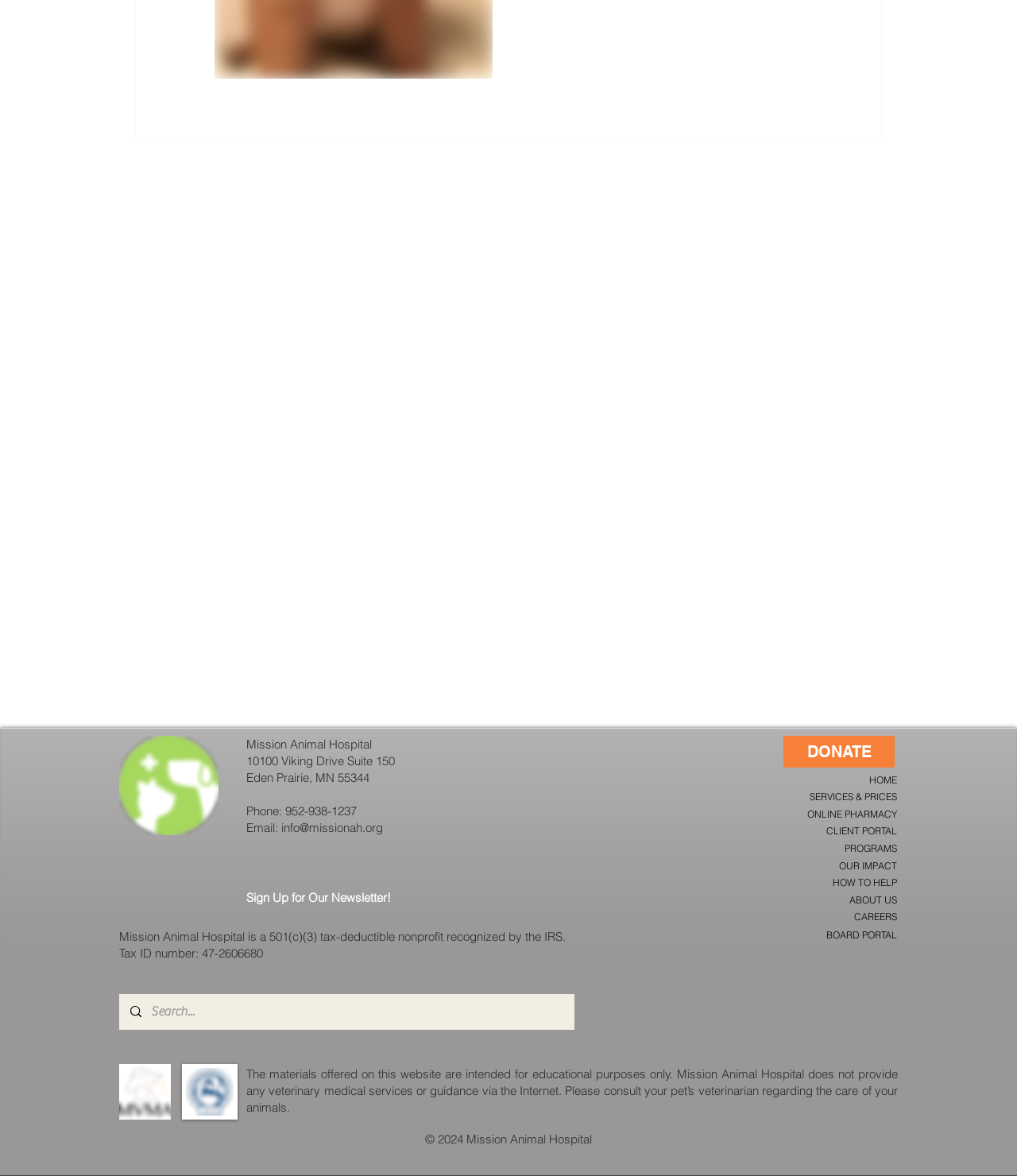Provide a brief response in the form of a single word or phrase:
What is the copyright year of the website?

2024